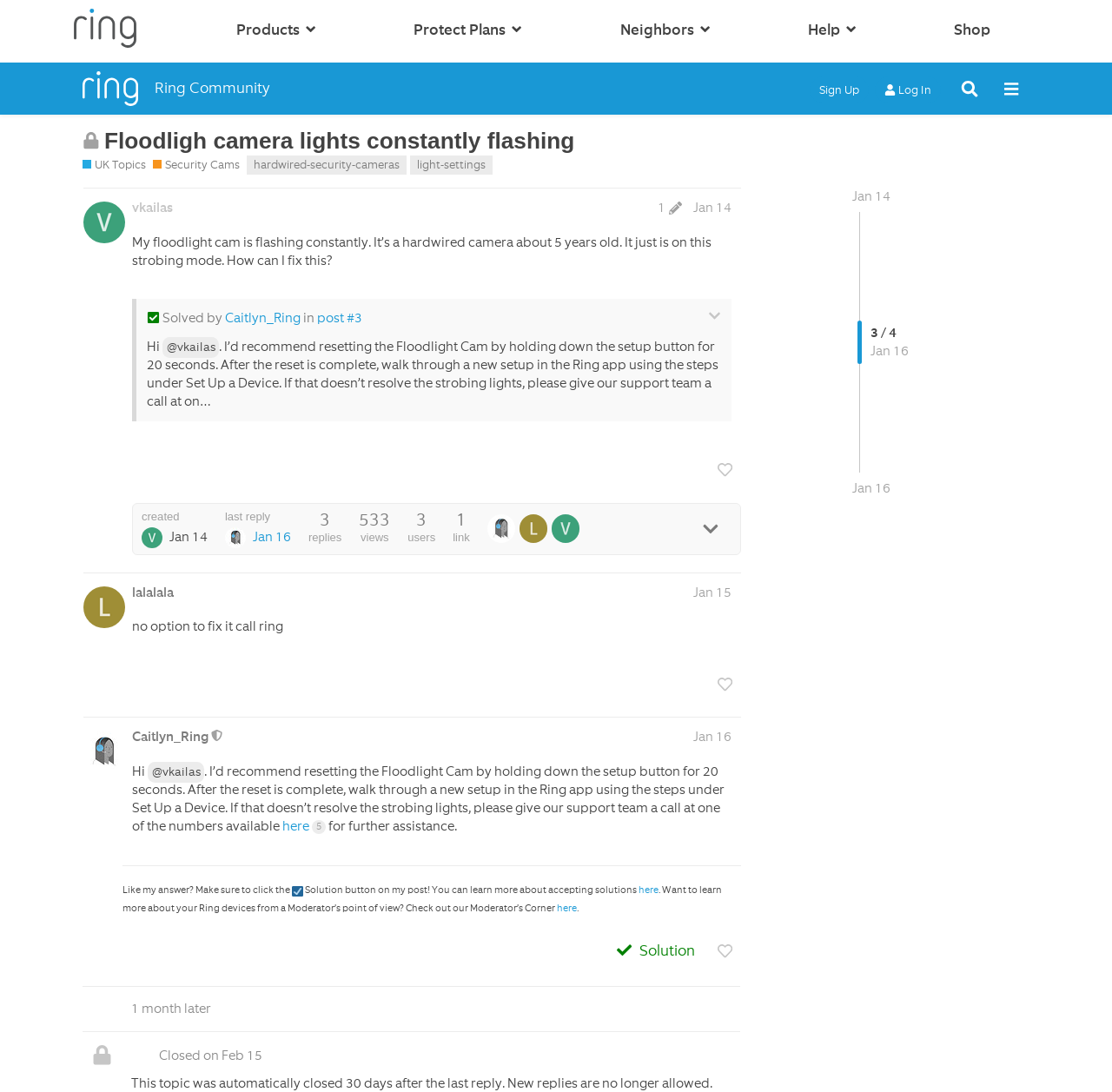Identify and provide the title of the webpage.

Floodligh camera lights constantly flashing